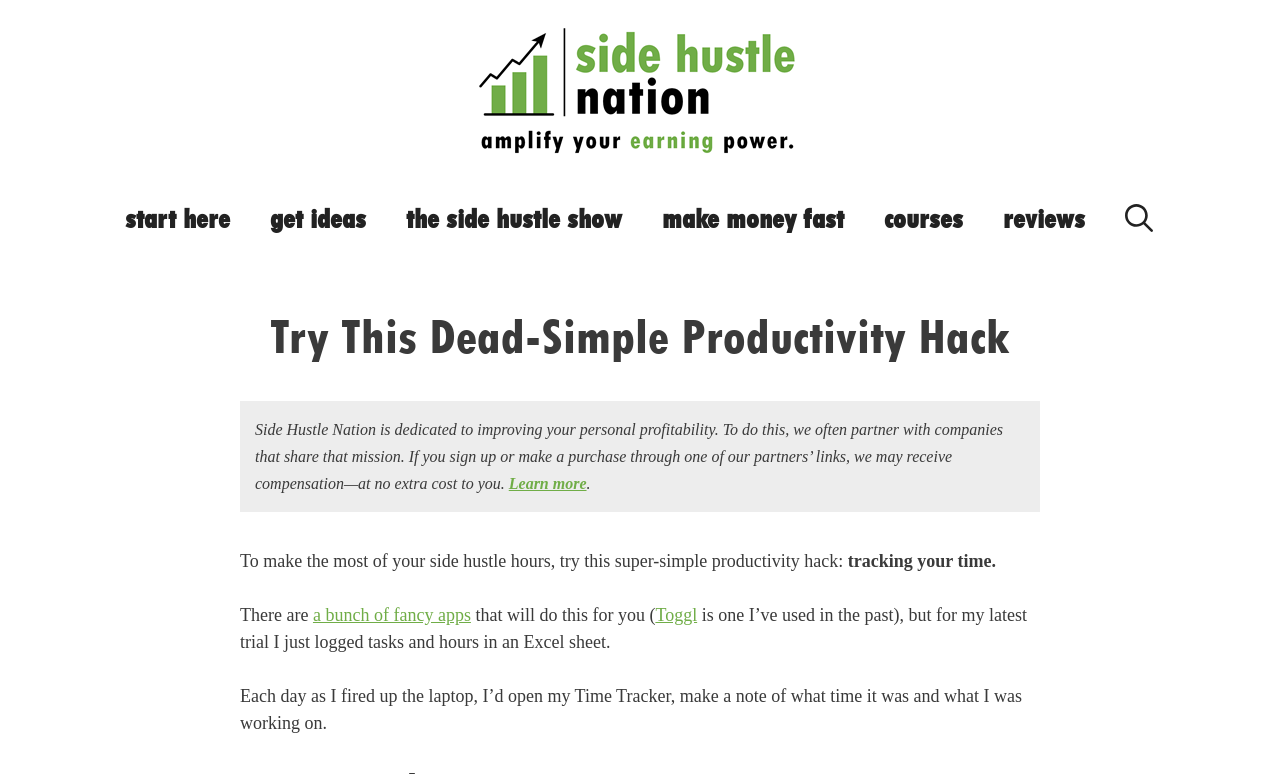Identify the first-level heading on the webpage and generate its text content.

Try This Dead-Simple Productivity Hack